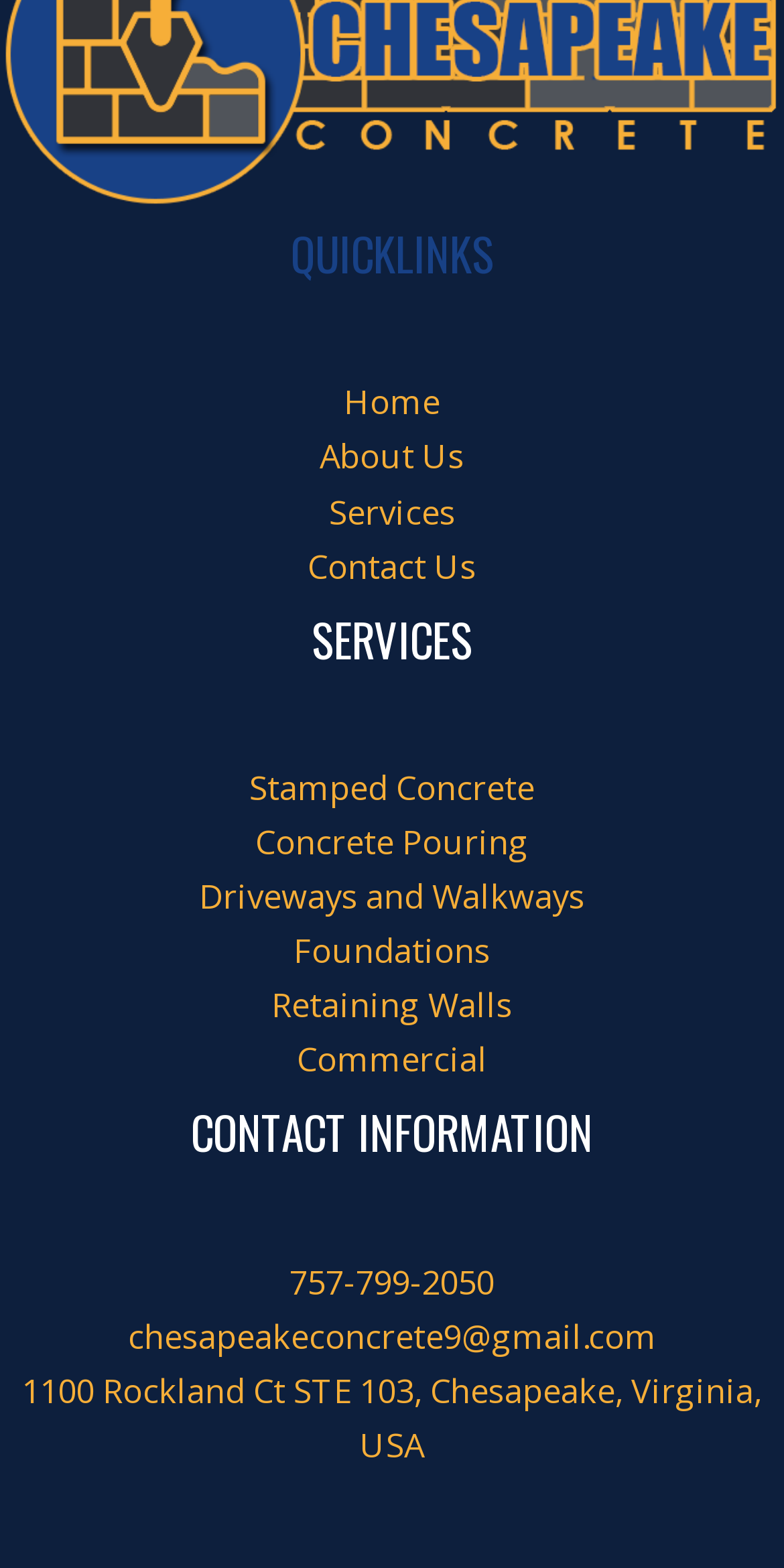Point out the bounding box coordinates of the section to click in order to follow this instruction: "Go back to home page".

None